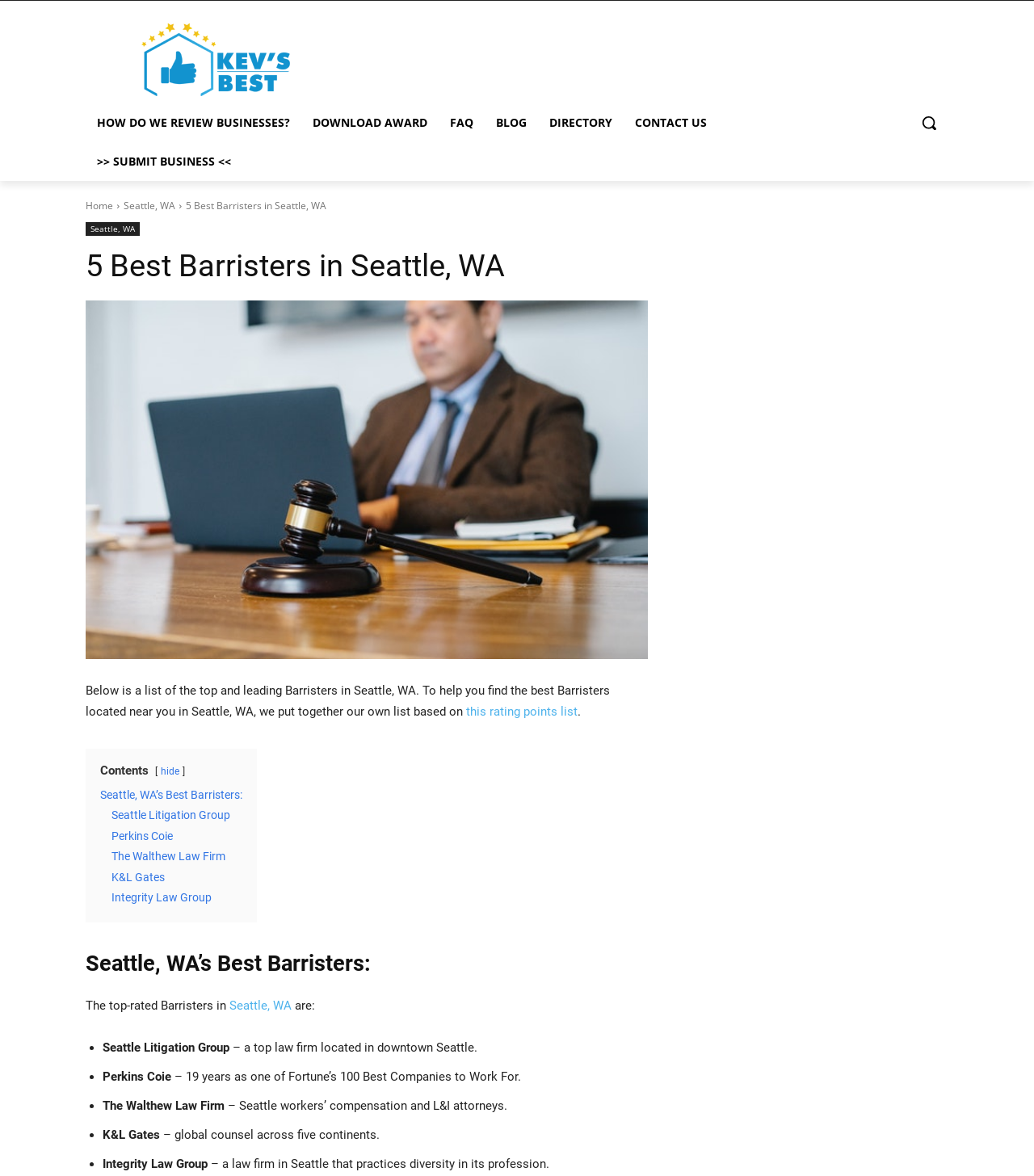What type of law does The Walthew Law Firm specialize in?
Craft a detailed and extensive response to the question.

I read the description of The Walthew Law Firm, which says '– Seattle workers’ compensation and L&I attorneys.' This implies that The Walthew Law Firm specializes in workers' compensation and L&I law.